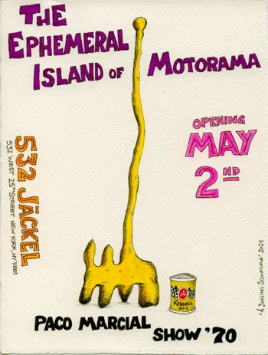Describe every detail you can see in the image.

This vibrant poster announces "The Ephemeral Island of Motorama," an exhibition set to open on May 2nd at 532 Gallery Thomas Jaeckel in New York. The artwork features a whimsical, elongated yellow object resembling a brush or a whimsical tool, striking a playful tone. Bold pink letters prominently state the exhibition title, while the gallery address is detailed in a smaller font. An illustration of a soup can adds a quirky touch to the design, enhancing the visual appeal. The bottom of the poster notes "Paco Marcial" as the featured artist, with "SHOW '70" suggesting a retro theme that resonates with the artistic styles of that era.